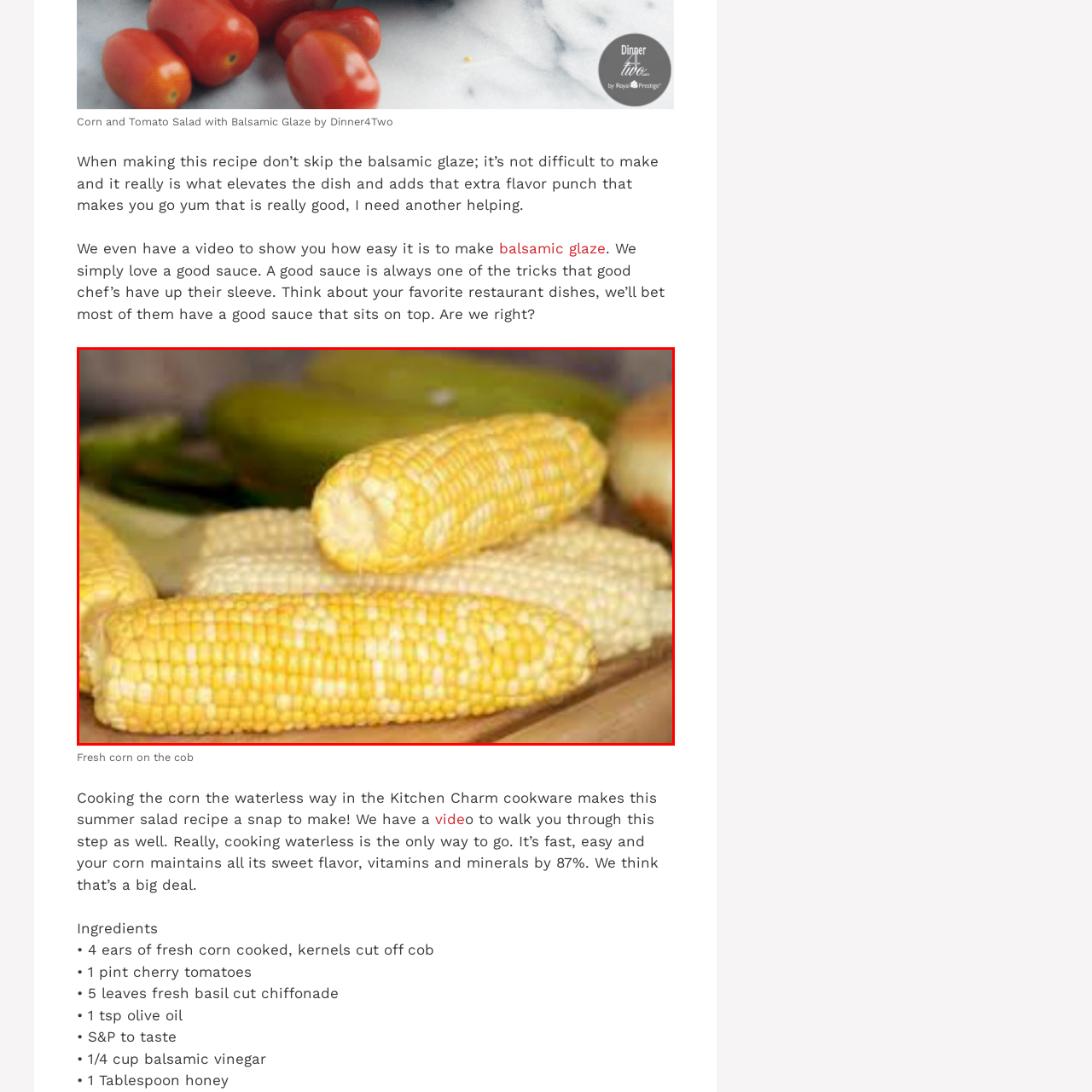Detail the features and elements seen in the red-circled portion of the image.

The image features fresh corn on the cob, showcasing a selection of beautifully cut kernels from several ears. The golden-yellow kernels glisten, suggesting their freshness and ripeness, ideal for summer recipes. This vibrant and nutritious ingredient is highlighted as a key component in a delicious corn and tomato salad, which is enhanced by a homemade balsamic glaze. The corn not only adds sweetness and texture to the dish but is also praised for being easy to prepare, especially when cooked using waterless methods. This visual presentation captures the essence of seasonal cooking and the importance of using high-quality ingredients in creating flavorful dishes.